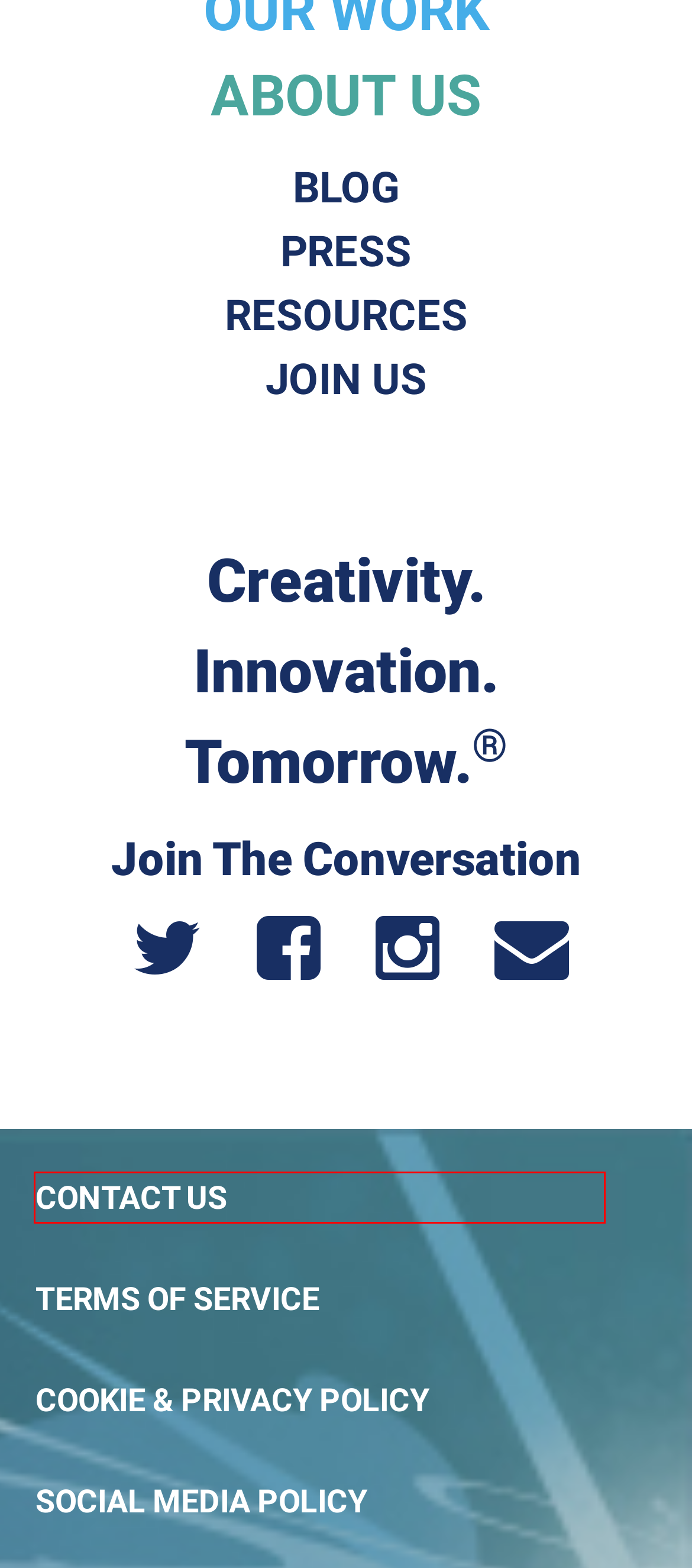Review the webpage screenshot and focus on the UI element within the red bounding box. Select the best-matching webpage description for the new webpage that follows after clicking the highlighted element. Here are the candidates:
A. The Library ~ CreativeFuture
B. Our team ~ CreativeFuture
C. Join us ~ CreativeFuture
D. Blog ~ CreativeFuture
E. Terms of service ~ CreativeFuture
F. Cookie & privacy policy ~ CreativeFuture
G. Contact ~ CreativeFuture
H. Social media policy ~ CreativeFuture

G